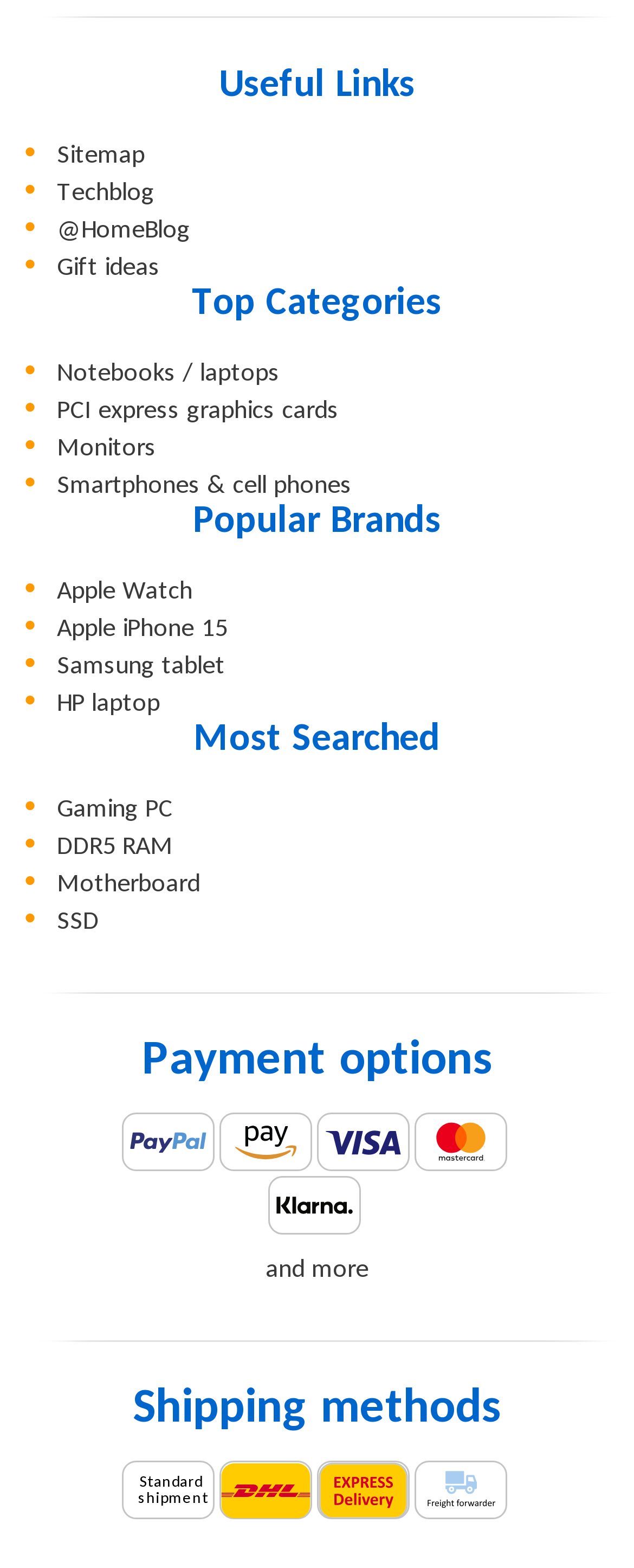How many images are there for payment options?
Please give a detailed and elaborate explanation in response to the question.

I found a link element with the text 'Paypal Amazon Visa Mastercard Klarna' and 5 image elements below it, each corresponding to one of the payment options. This suggests that there are 5 images for payment options on the webpage.